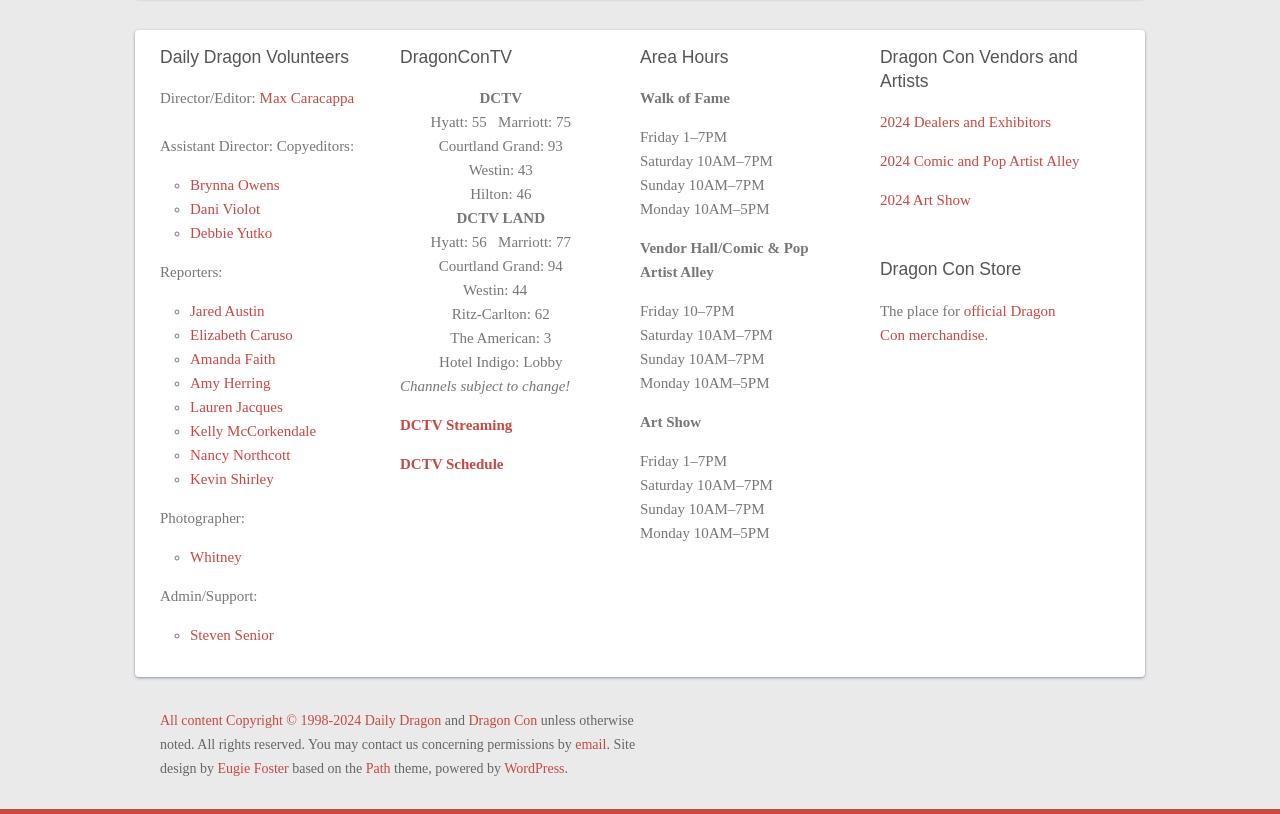What is the schedule for the Walk of Fame on Saturday?
Based on the image, provide a one-word or brief-phrase response.

10AM–7PM